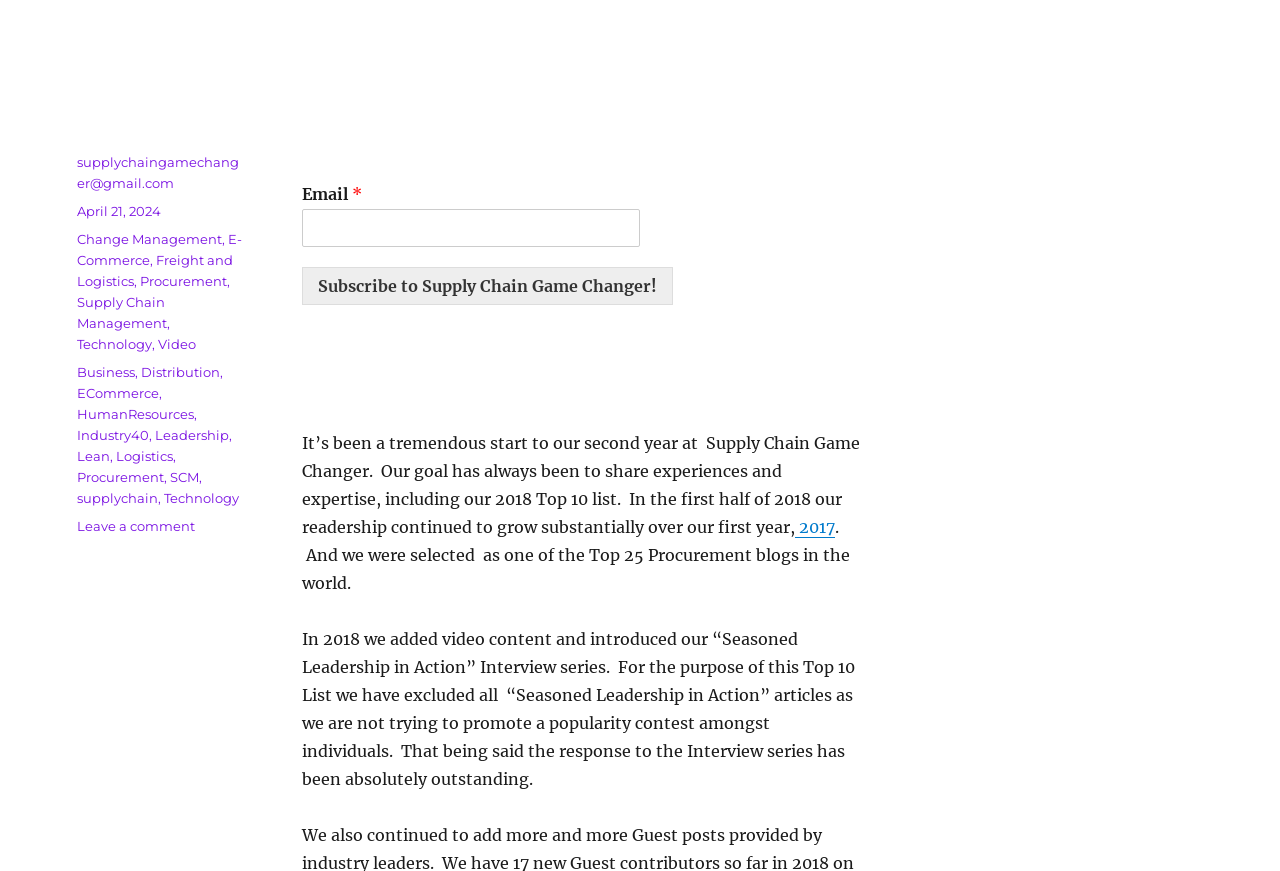Locate the bounding box coordinates of the element's region that should be clicked to carry out the following instruction: "Contact the author". The coordinates need to be four float numbers between 0 and 1, i.e., [left, top, right, bottom].

[0.06, 0.177, 0.187, 0.22]